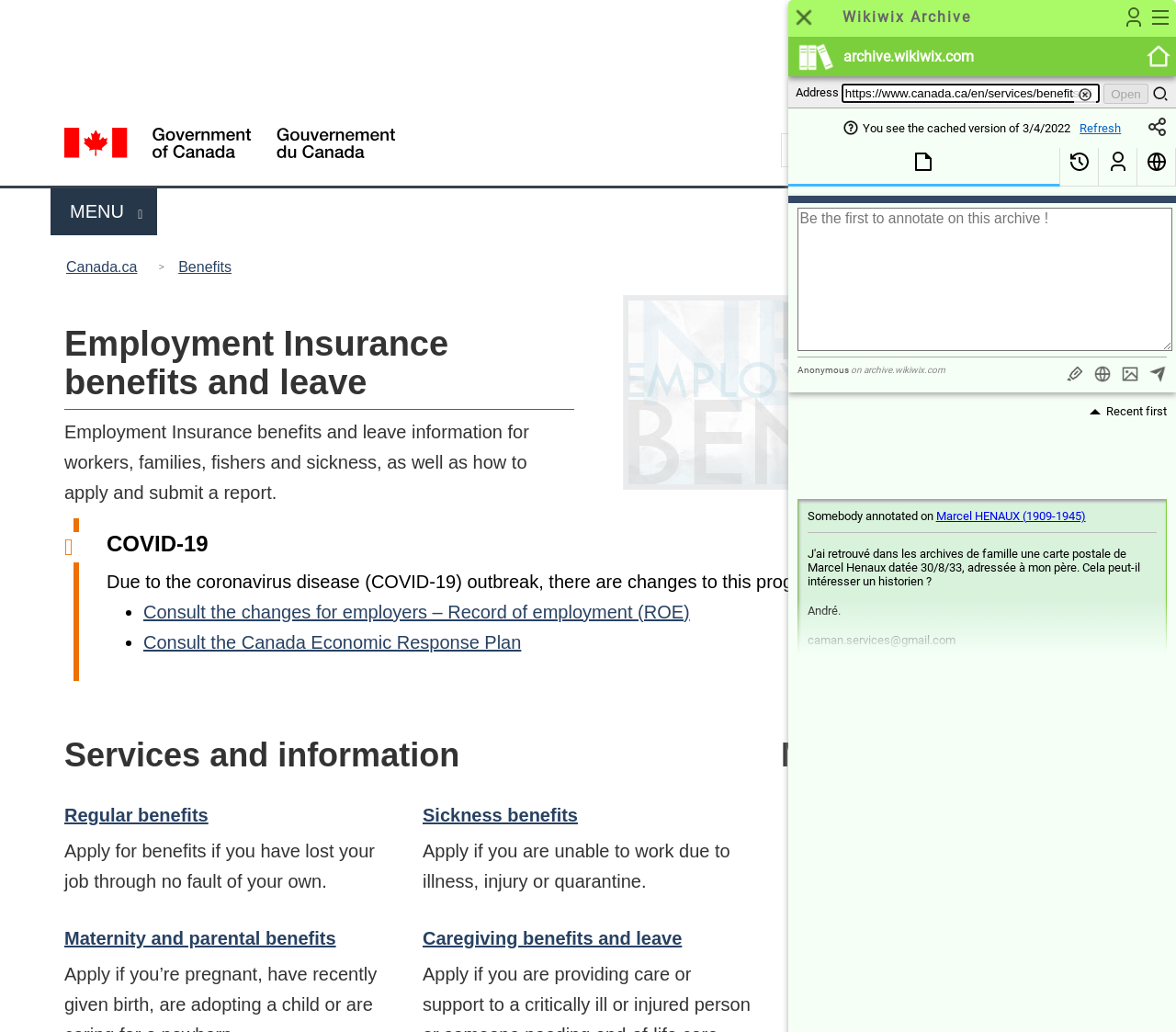What is the purpose of the 'Menu' button?
Based on the visual content, answer with a single word or a brief phrase.

To open the main menu